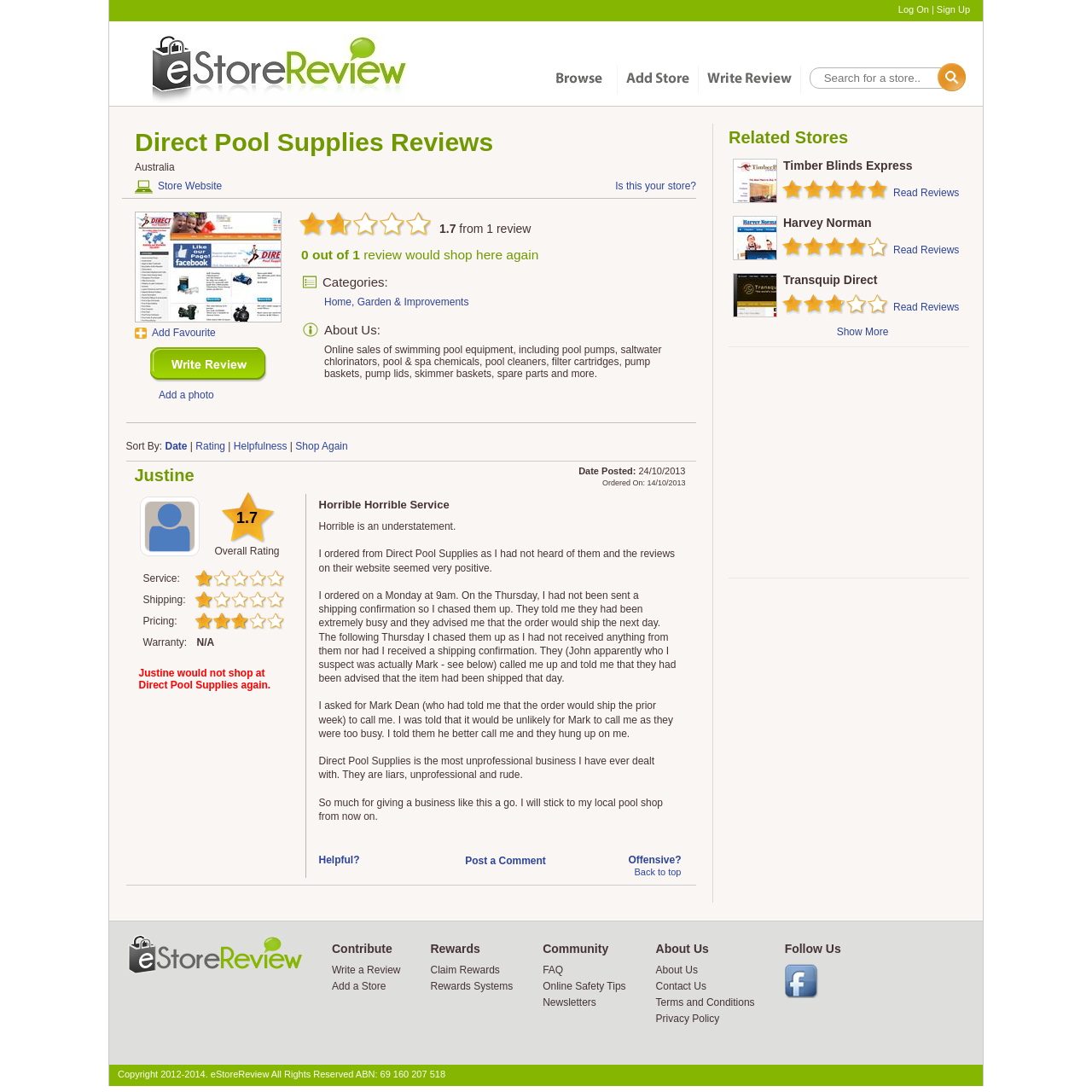Identify the bounding box coordinates for the element you need to click to achieve the following task: "Write a review". The coordinates must be four float values ranging from 0 to 1, formatted as [left, top, right, bottom].

[0.648, 0.068, 0.725, 0.079]